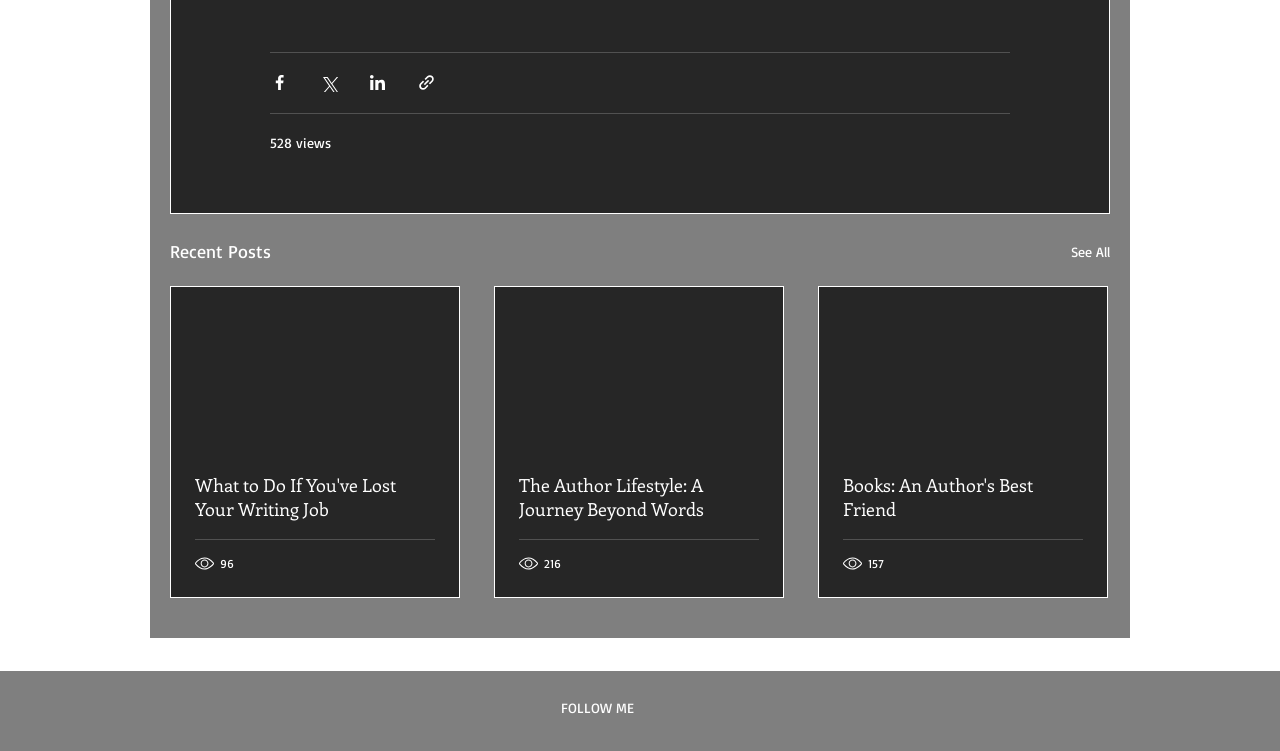For the element described, predict the bounding box coordinates as (top-left x, top-left y, bottom-right x, bottom-right y). All values should be between 0 and 1. Element description: Books: An Author's Best Friend

[0.659, 0.63, 0.846, 0.694]